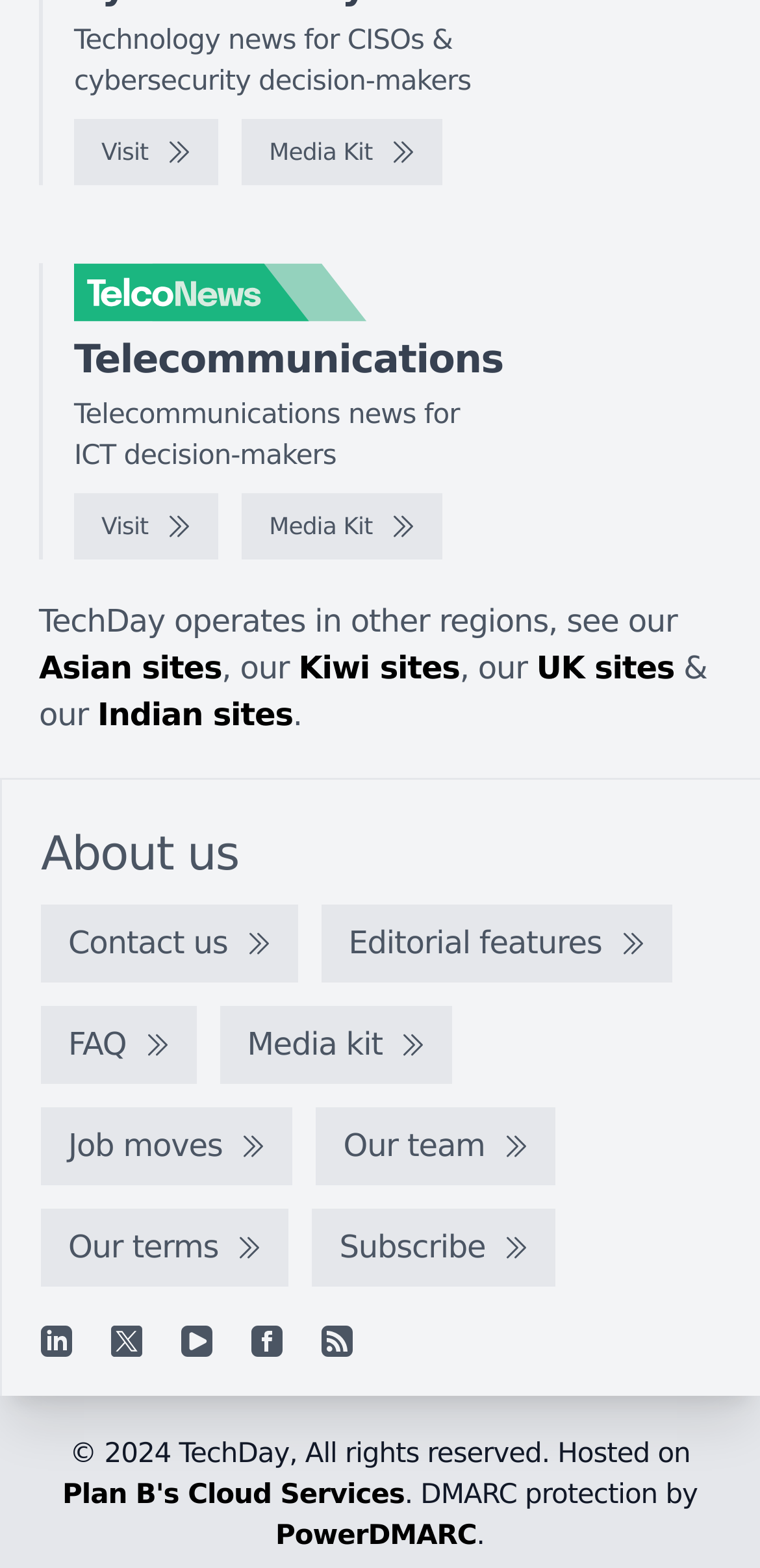Could you determine the bounding box coordinates of the clickable element to complete the instruction: "Check the Asian sites"? Provide the coordinates as four float numbers between 0 and 1, i.e., [left, top, right, bottom].

[0.051, 0.415, 0.292, 0.438]